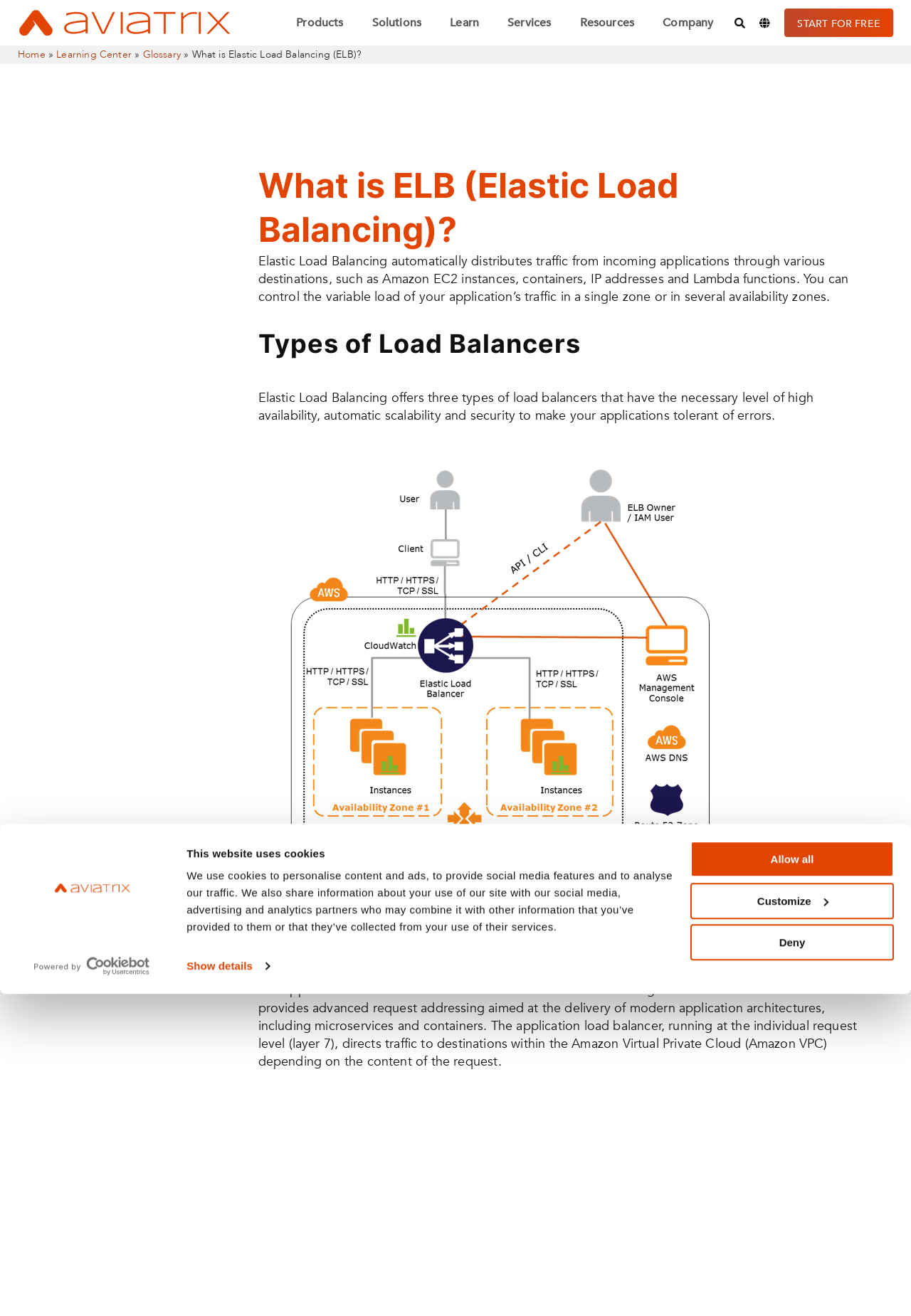Produce an elaborate caption capturing the essence of the webpage.

The webpage is about Elastic Load Balancing (ELB), a cloud service that distributes incoming traffic from applications or other services to various distributed cloud resources. 

At the top of the page, there is a logo of Aviatrix and a navigation menu with links to "Products", "Solutions", "Learn", "Services", "Resources", and "Company". Next to the navigation menu, there are buttons for search, language selection, and a call-to-action button "START FOR FREE". 

Below the navigation menu, there is a breadcrumbs section showing the current page's location, with links to "Home", "Learning Center", and "Glossary". 

The main content of the page starts with a heading "What is ELB (Elastic Load Balancing)?" followed by a paragraph explaining that Elastic Load Balancing automatically distributes traffic from incoming applications through various destinations. 

There are three sections below, each with a heading: "Types of Load Balancers", "Application load balancer", and another section without a heading. Each section has a paragraph of text explaining the topic. 

On the right side of the page, there is a dialog box about cookies, with a heading "This website uses cookies" and a paragraph explaining the use of cookies on the website. There are three buttons: "Deny", "Customize", and "Allow all".